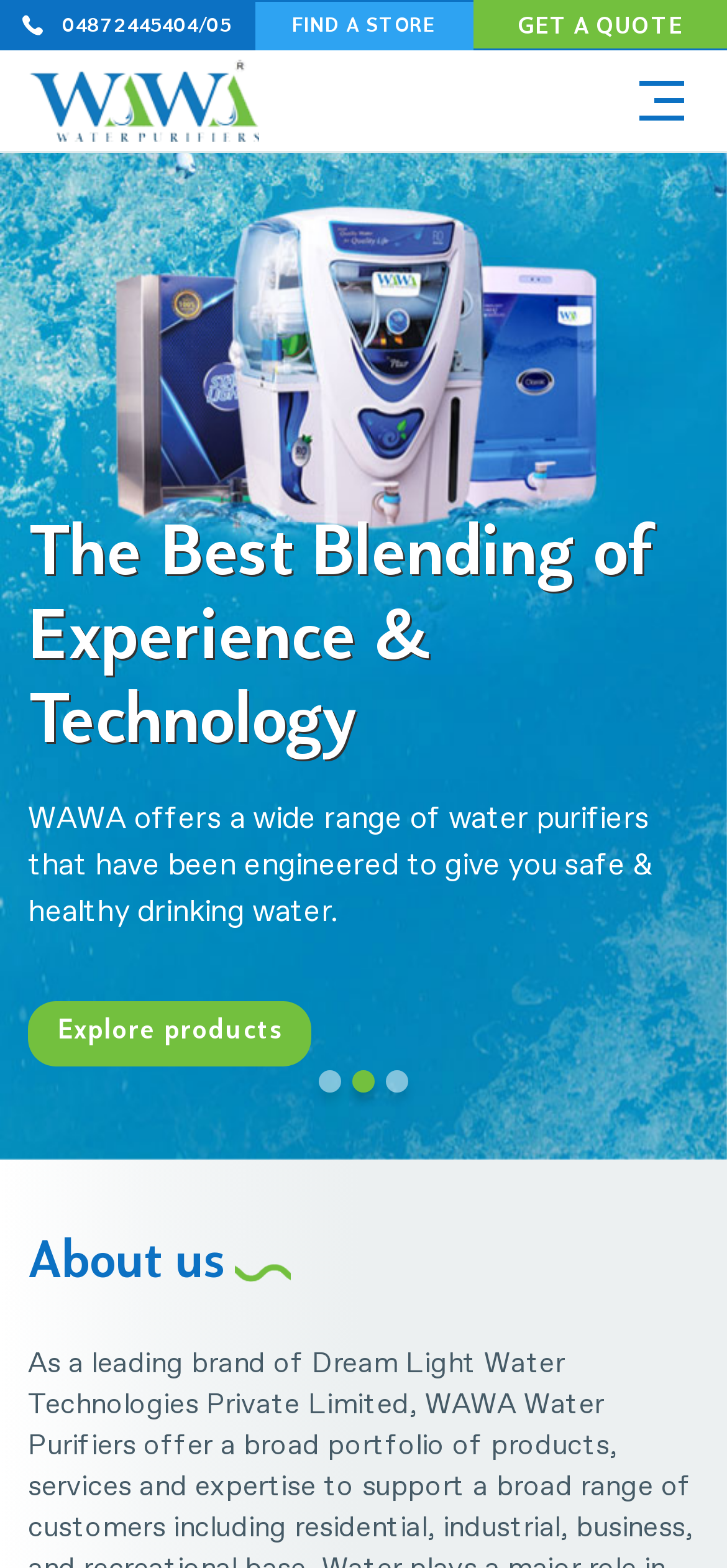Use a single word or phrase to answer the question:
What is the purpose of WAWA?

Provide clean drinking water